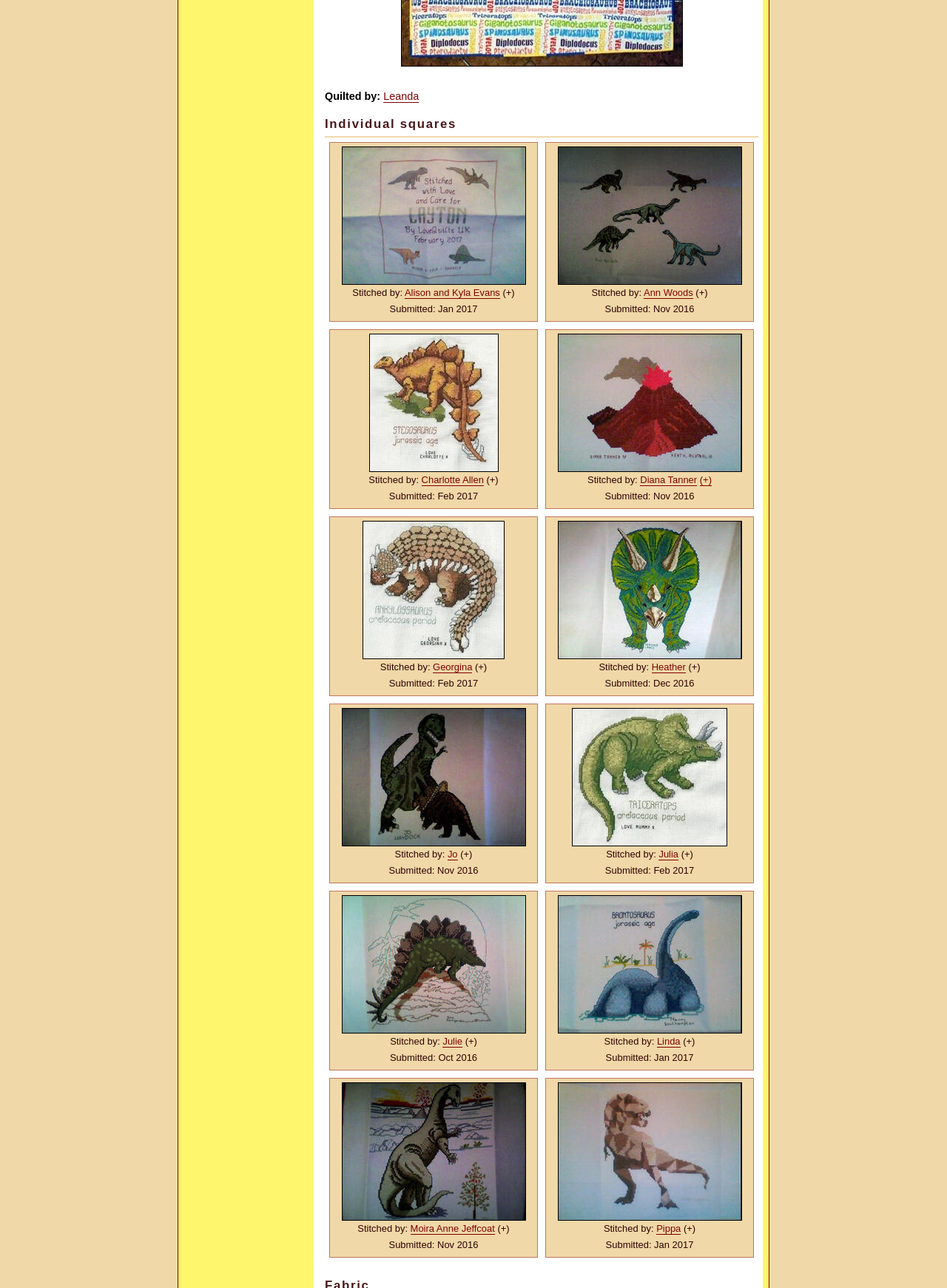What is the name of the person who stitched the cross stitch square submitted in Oct 2016?
Please answer the question with as much detail as possible using the screenshot.

The webpage lists a cross stitch square submitted in Oct 2016, and the stitcher's name is Julie.